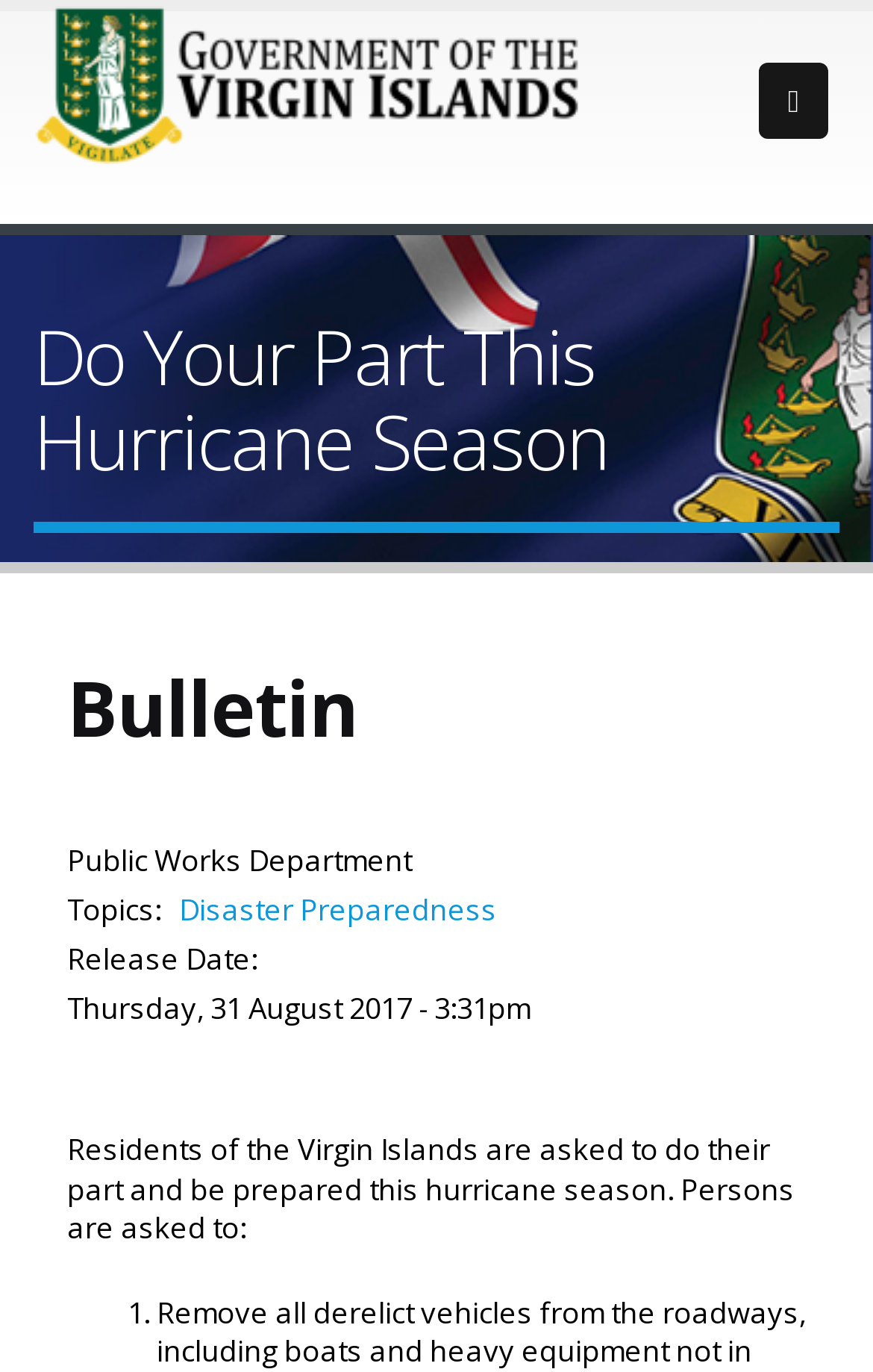What is the topic mentioned?
Provide a concise answer using a single word or phrase based on the image.

Disaster Preparedness